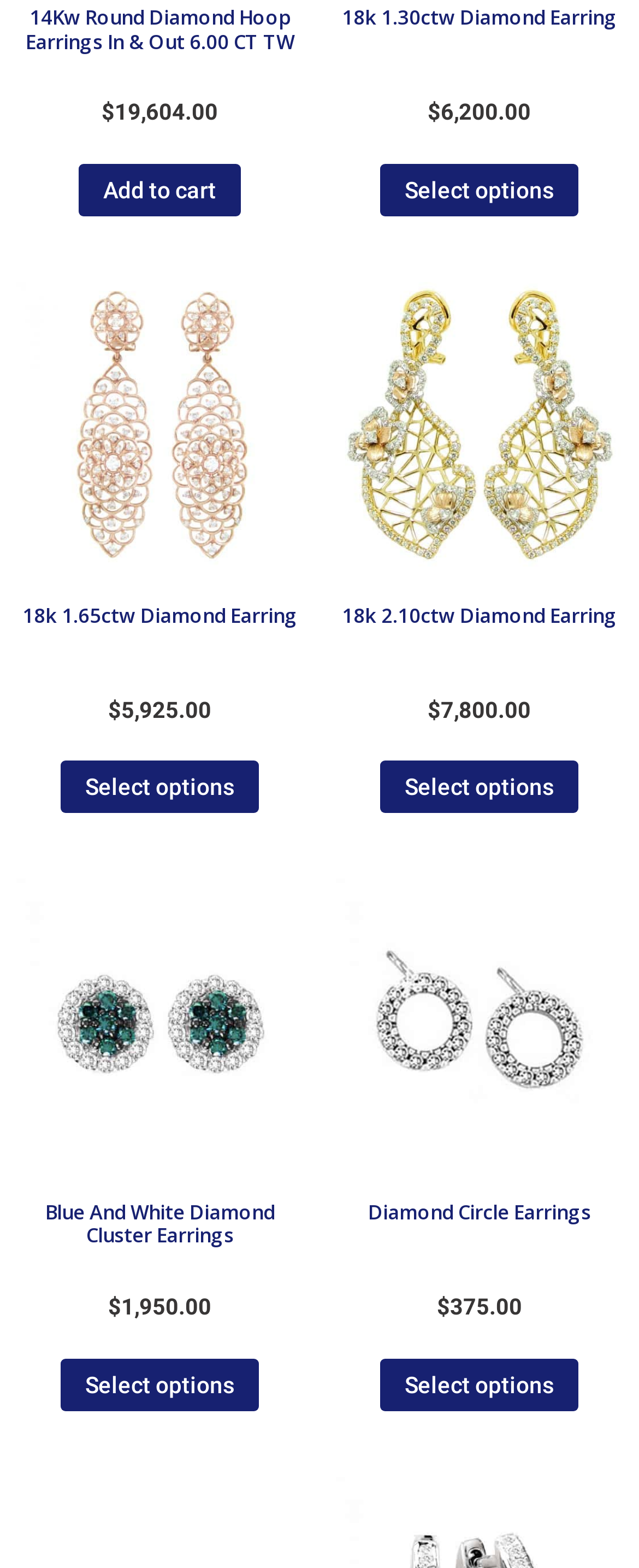Please find the bounding box for the UI element described by: "Select options".

[0.095, 0.485, 0.405, 0.519]